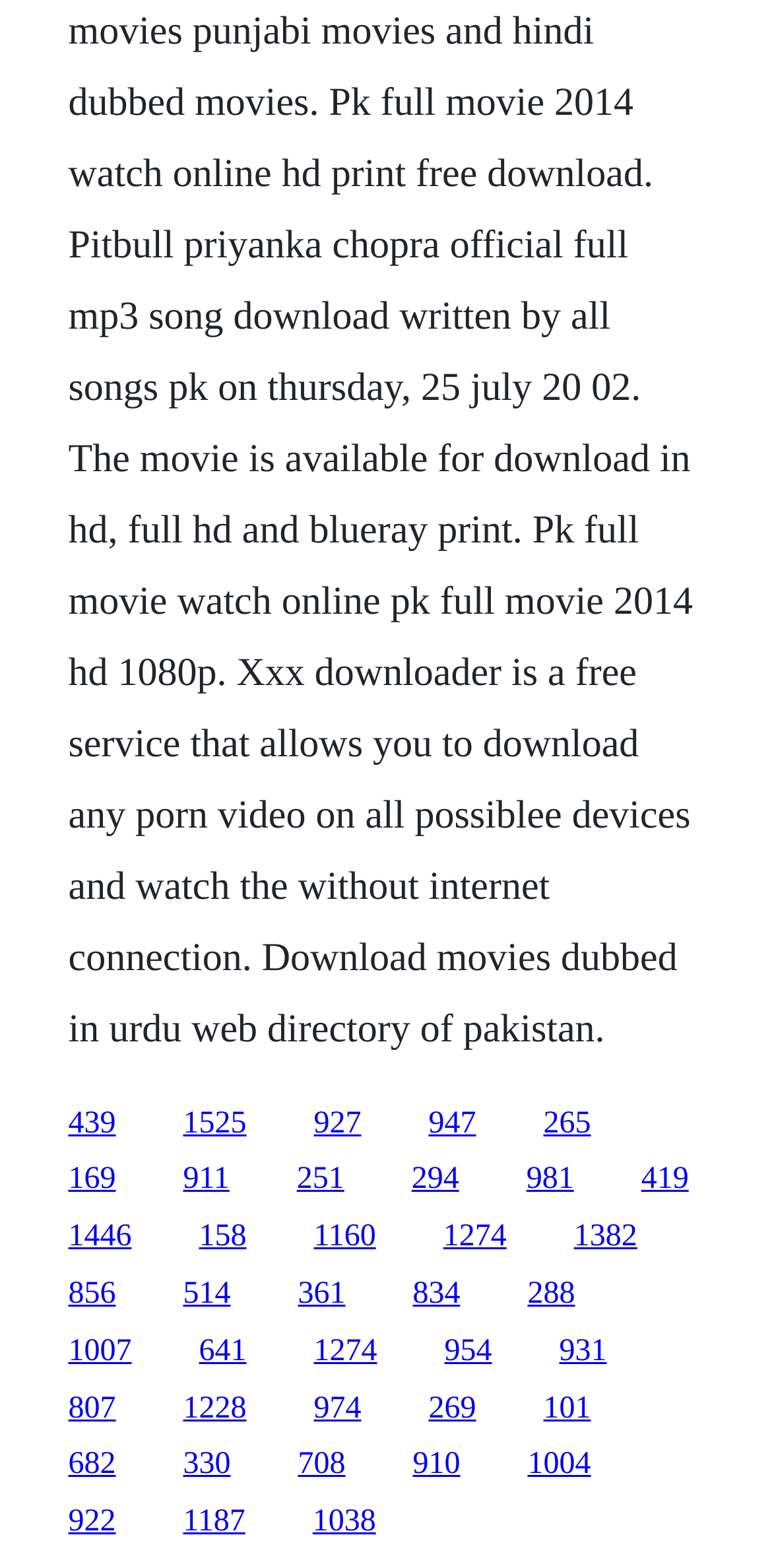Given the element description, predict the bounding box coordinates in the format (top-left x, top-left y, bottom-right x, bottom-right y). Make sure all values are between 0 and 1. Here is the element description: 158

[0.258, 0.778, 0.319, 0.799]